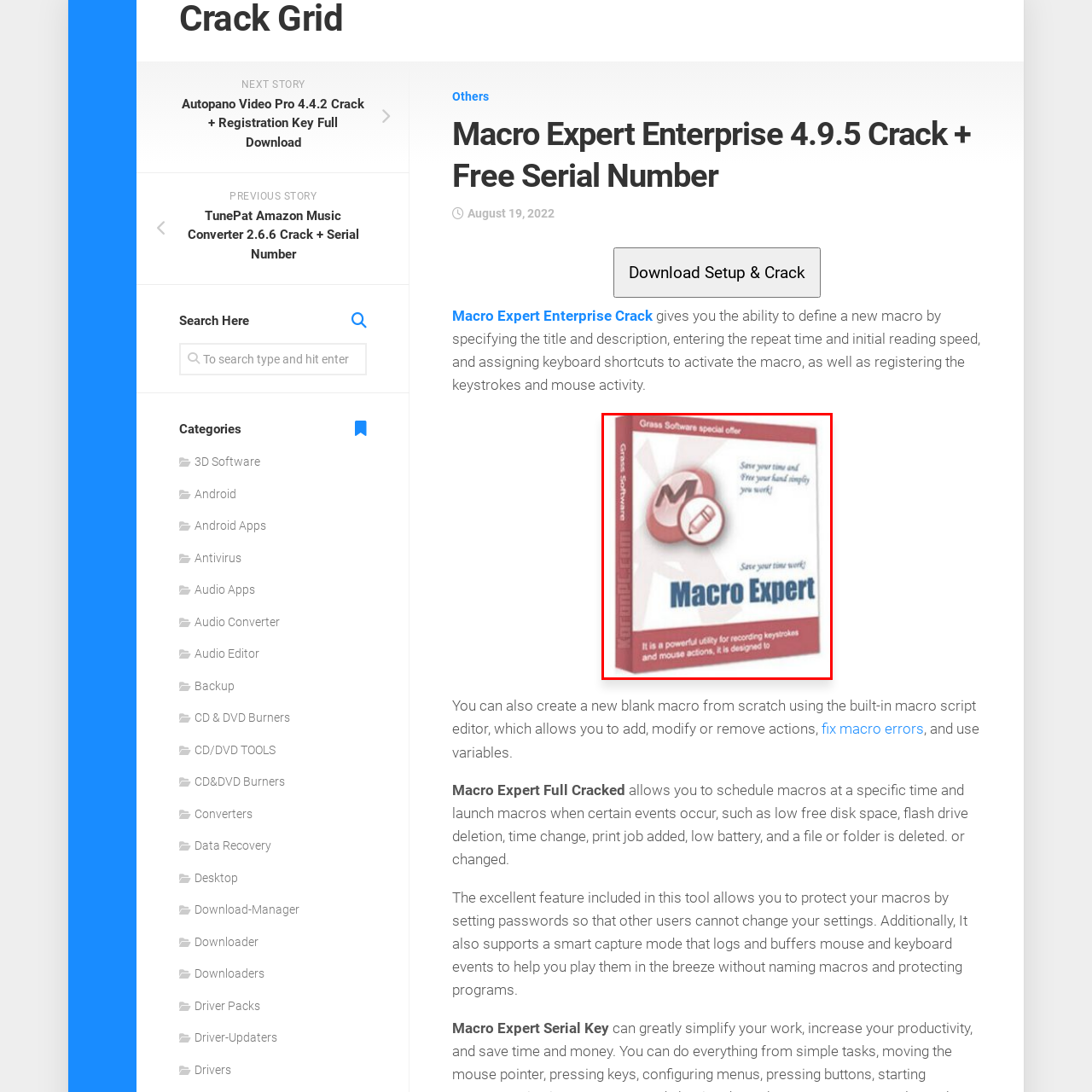Look closely at the image within the red-bordered box and thoroughly answer the question below, using details from the image: What is the shape of the logo?

The caption describes the logo as a 'red circular logo resembling a pencil and a keystroke button', which implies that the shape of the logo is circular.